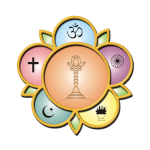Carefully examine the image and provide an in-depth answer to the question: What do the surrounding petals convey?

The caption explains that the surrounding petals add a sense of warmth and inclusivity, inviting contemplation on the richness of global spiritual traditions, which suggests that the petals are meant to evoke a feeling of comfort and welcoming.